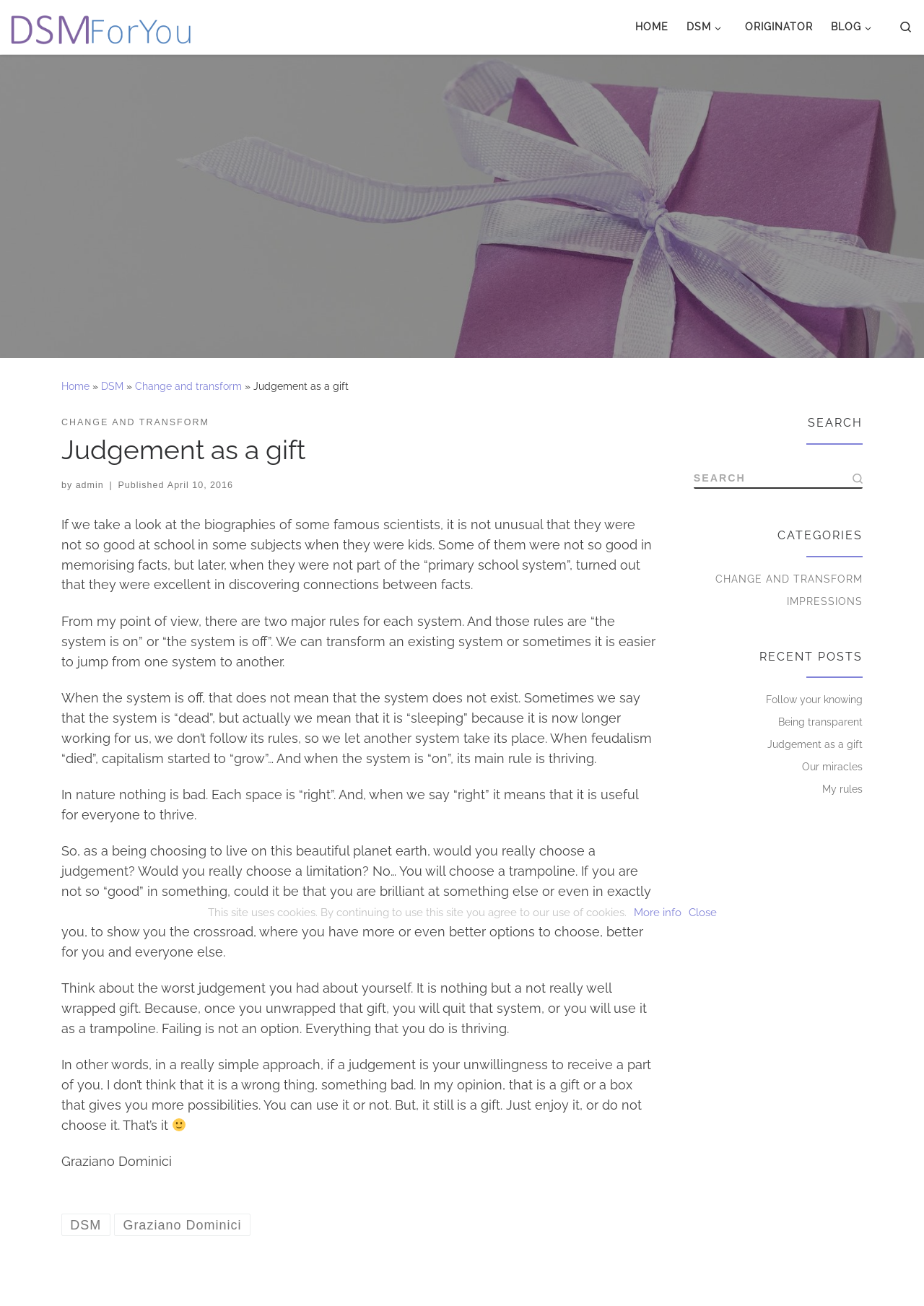What is the purpose of the 'SEARCH' section?
Using the image as a reference, answer the question in detail.

The 'SEARCH' section is located on the right side of the webpage and contains a textbox with a search icon, which suggests that its purpose is to allow users to search for content on the website.